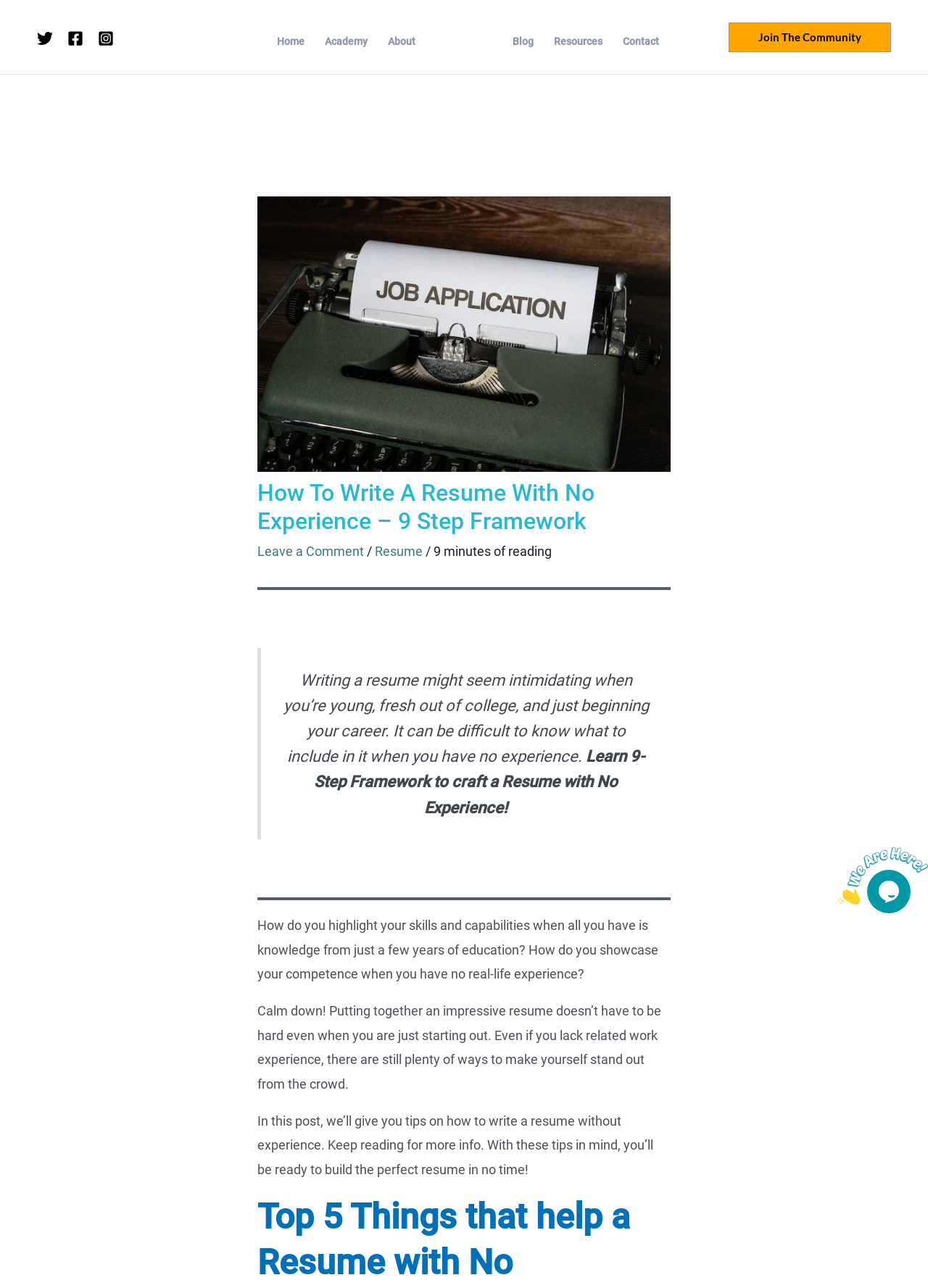Given the content of the image, can you provide a detailed answer to the question?
What is the purpose of the 'Join The Community' link?

The 'Join The Community' link is likely intended to encourage readers to join a community related to the topic of resume writing or career development, possibly to access additional resources or connect with others who share similar interests.